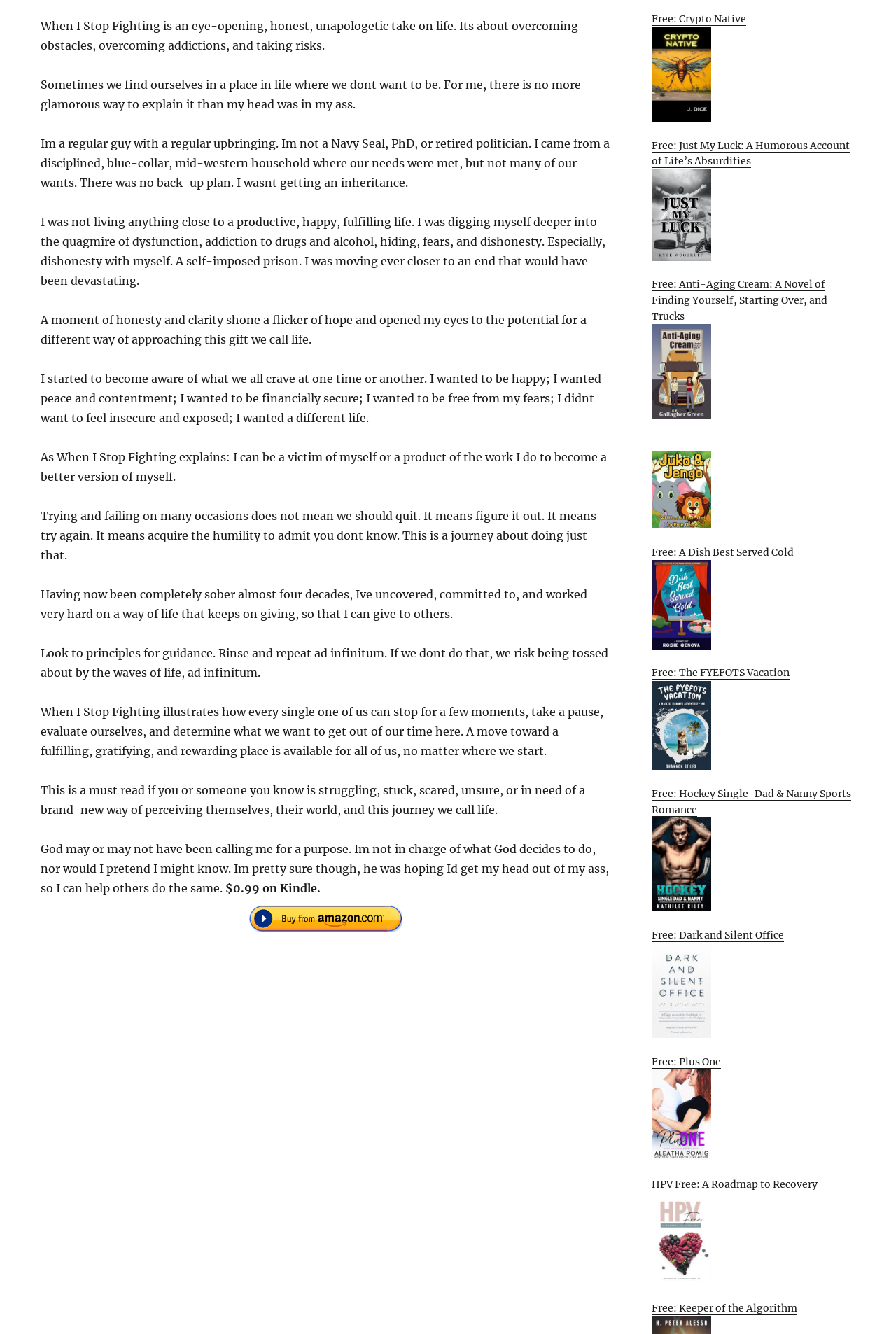Identify the bounding box of the UI element that matches this description: "Free: Dark and Silent Office".

[0.727, 0.696, 0.955, 0.778]